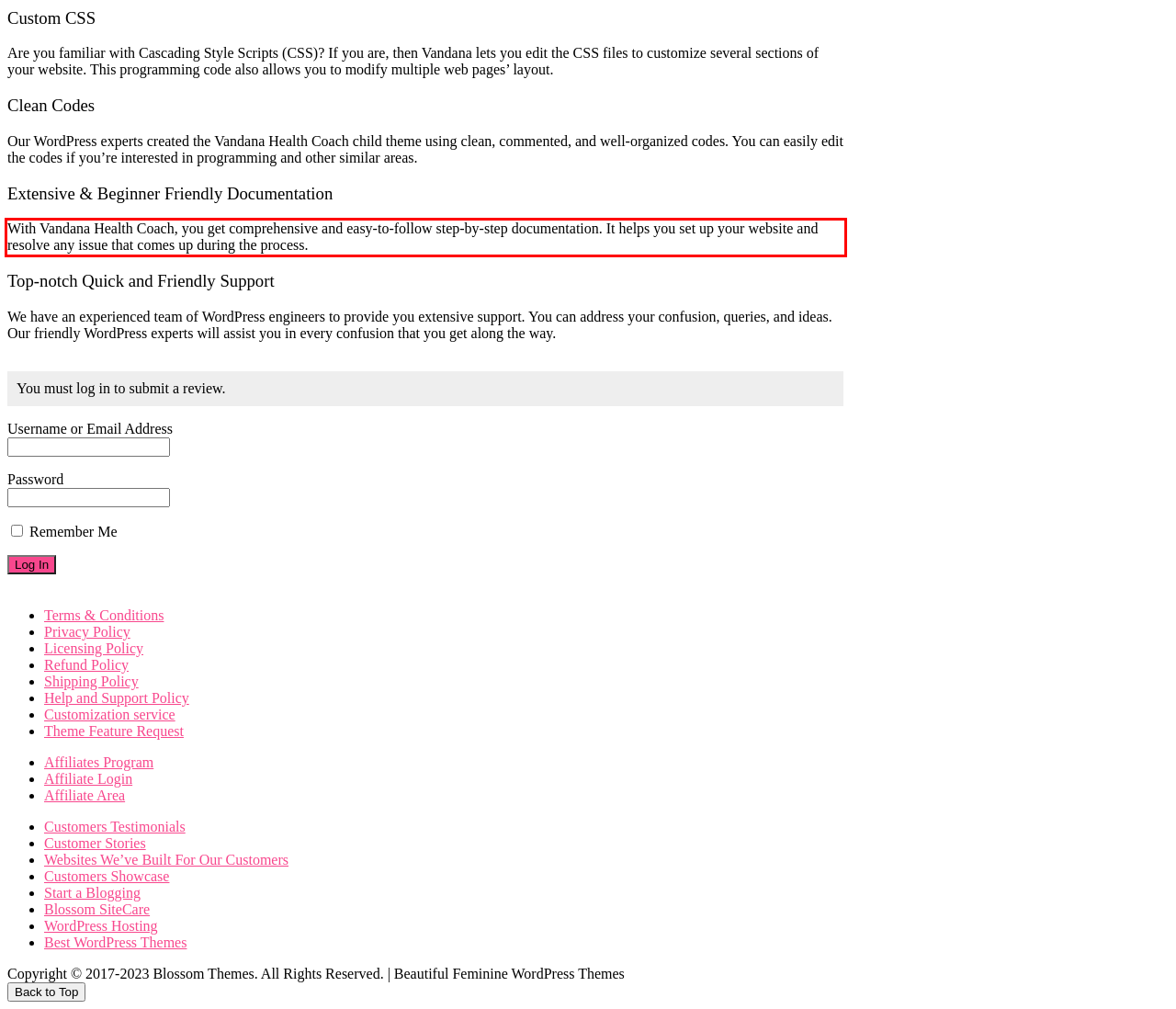Please analyze the screenshot of a webpage and extract the text content within the red bounding box using OCR.

With Vandana Health Coach, you get comprehensive and easy-to-follow step-by-step documentation. It helps you set up your website and resolve any issue that comes up during the process.